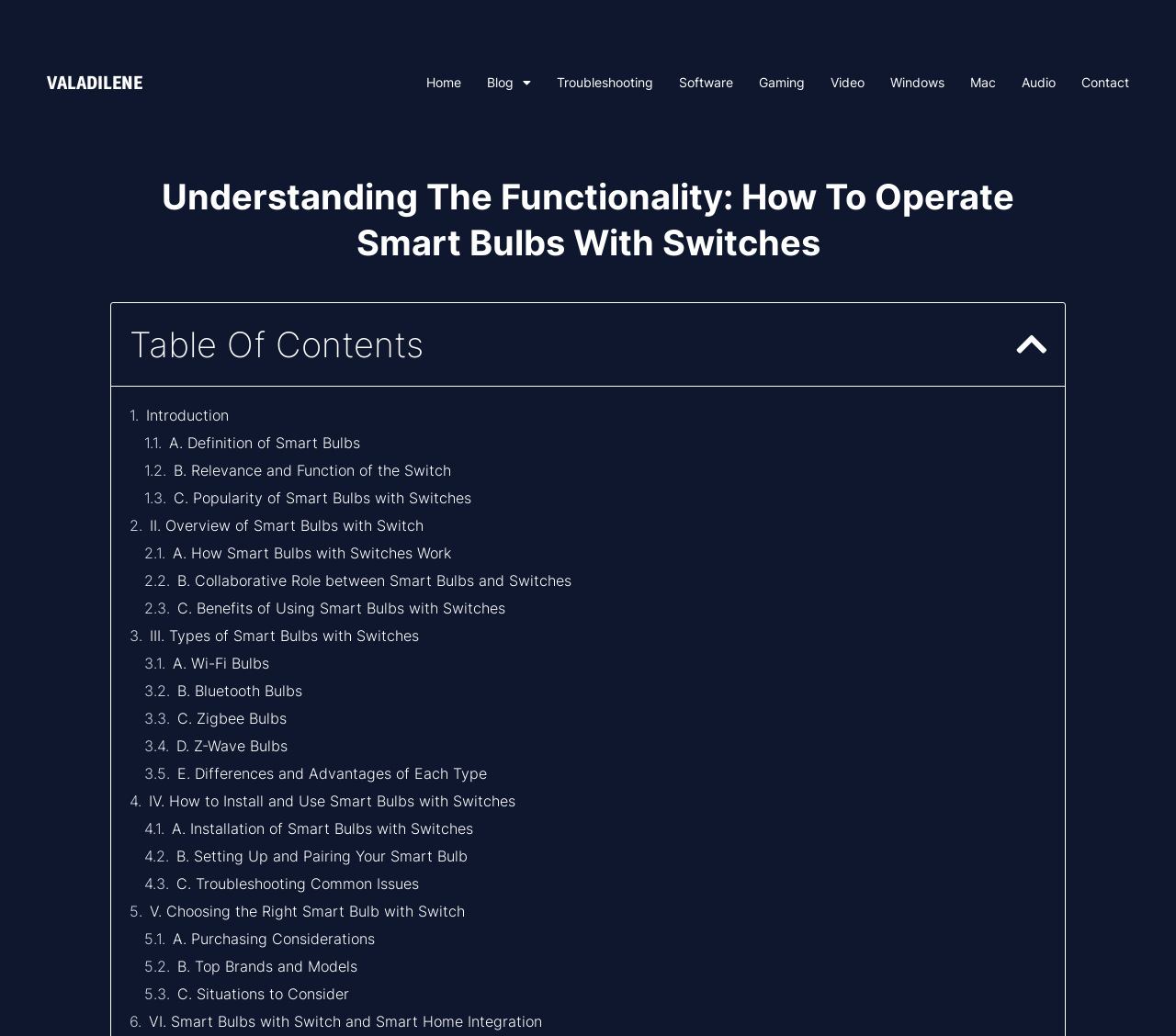Identify the bounding box for the described UI element: "C. Situations to Consider".

[0.151, 0.95, 0.297, 0.969]